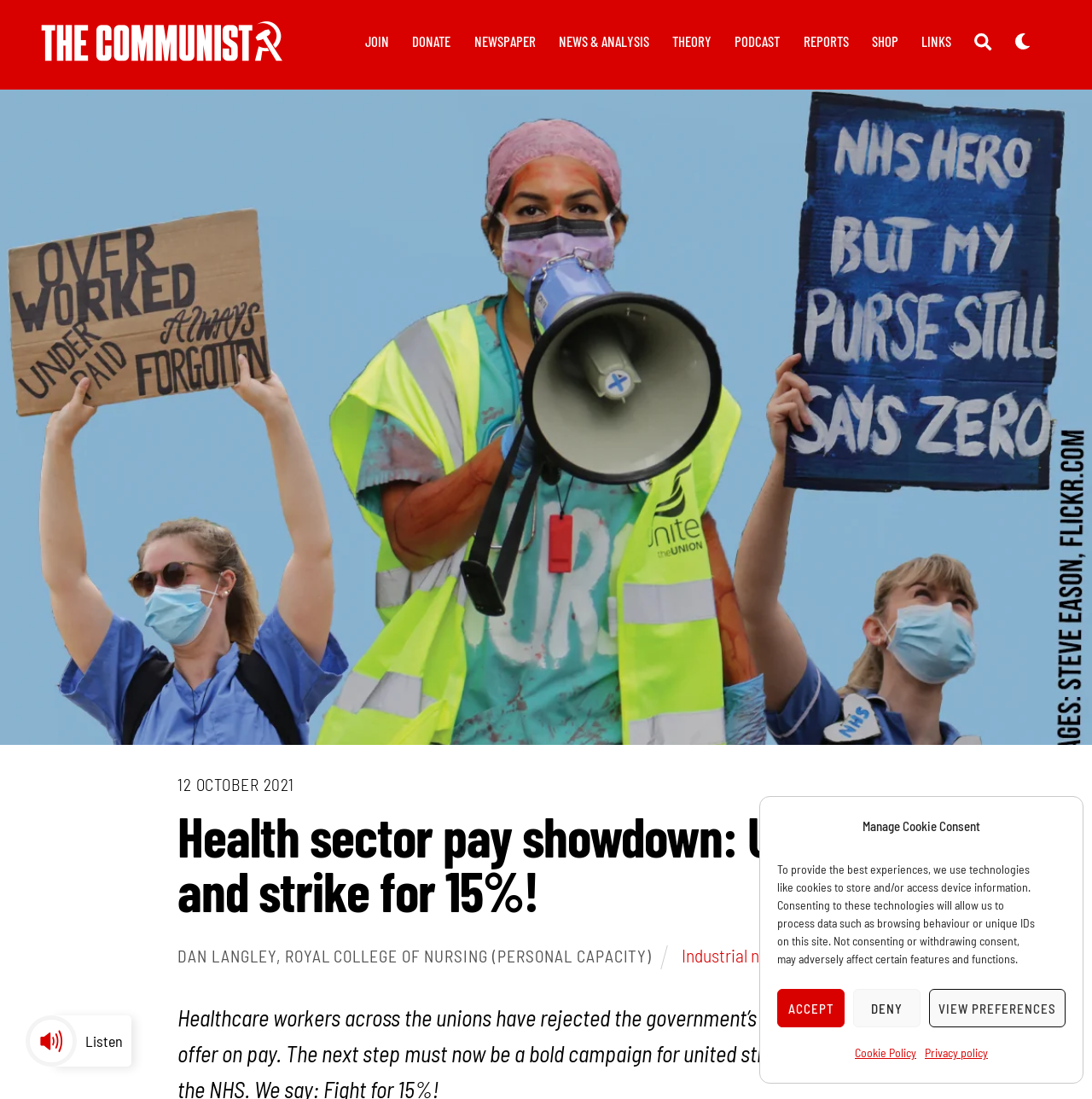Please find and give the text of the main heading on the webpage.

Health sector pay showdown: Unite and strike for 15%!